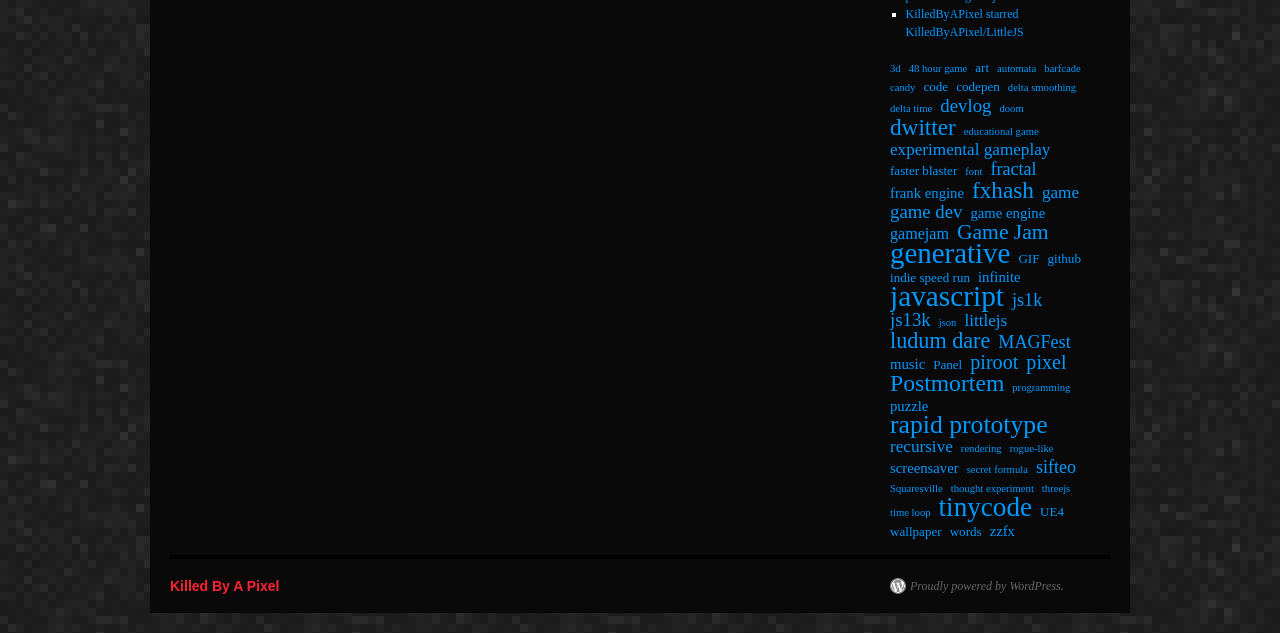Respond with a single word or phrase for the following question: 
What is the last link on the webpage?

zzfx (3 items)